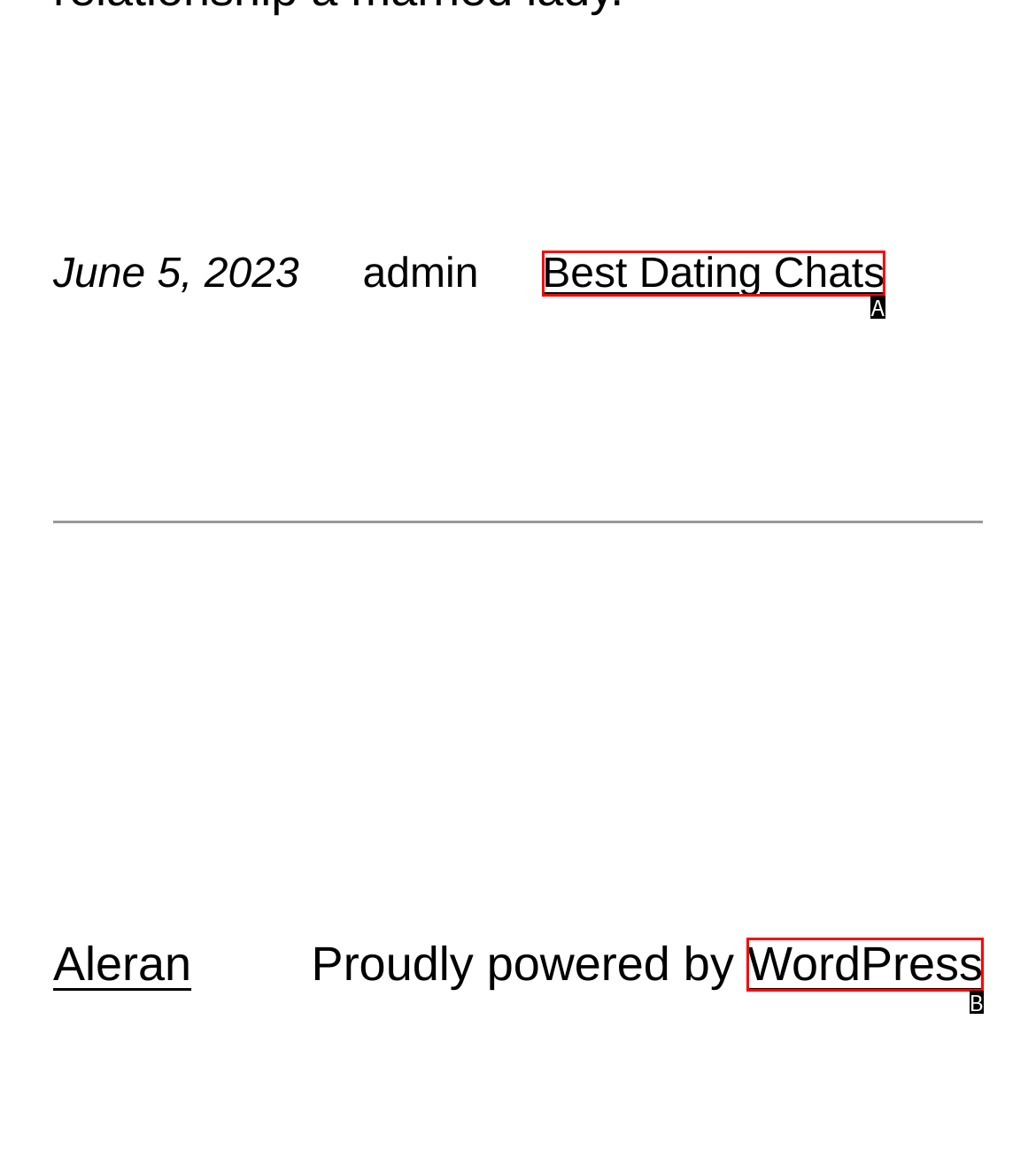Find the option that fits the given description: Best Dating Chats
Answer with the letter representing the correct choice directly.

A